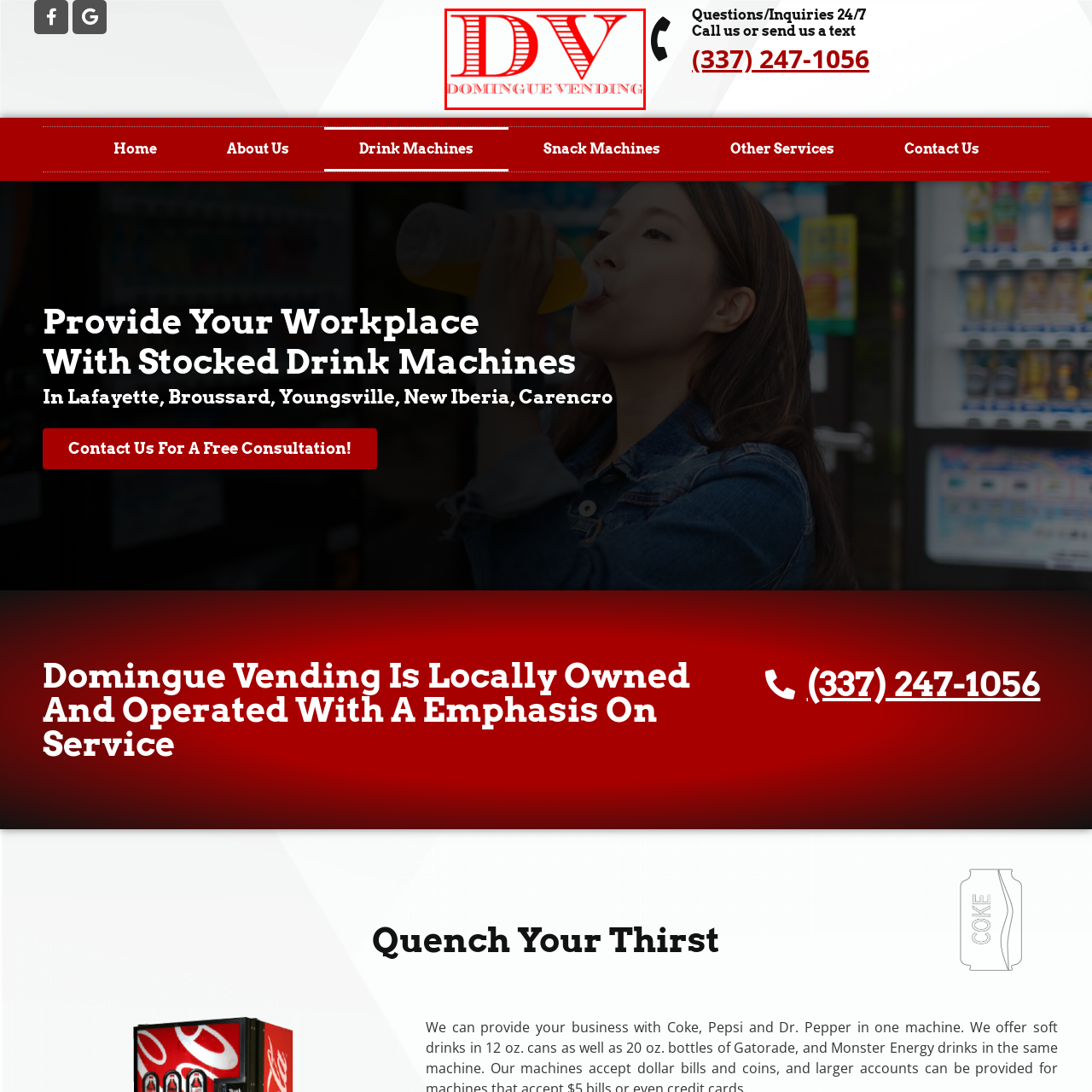Describe meticulously the scene encapsulated by the red boundary in the image.

The image features the distinctive logo of Domingue Vending, prominently displaying the letters "DV" in a bold, red font, complemented by the full name "DOMINGUE VENDING" in a lighter shade beneath it. The design emphasizes a modern and professional aesthetic, reflecting the company's focus on providing stocked drink machines for workplaces in the Lafayette area and surrounding locations. This logo encapsulates the brand's identity, representing its commitment to quality service in the vending machine rental industry.